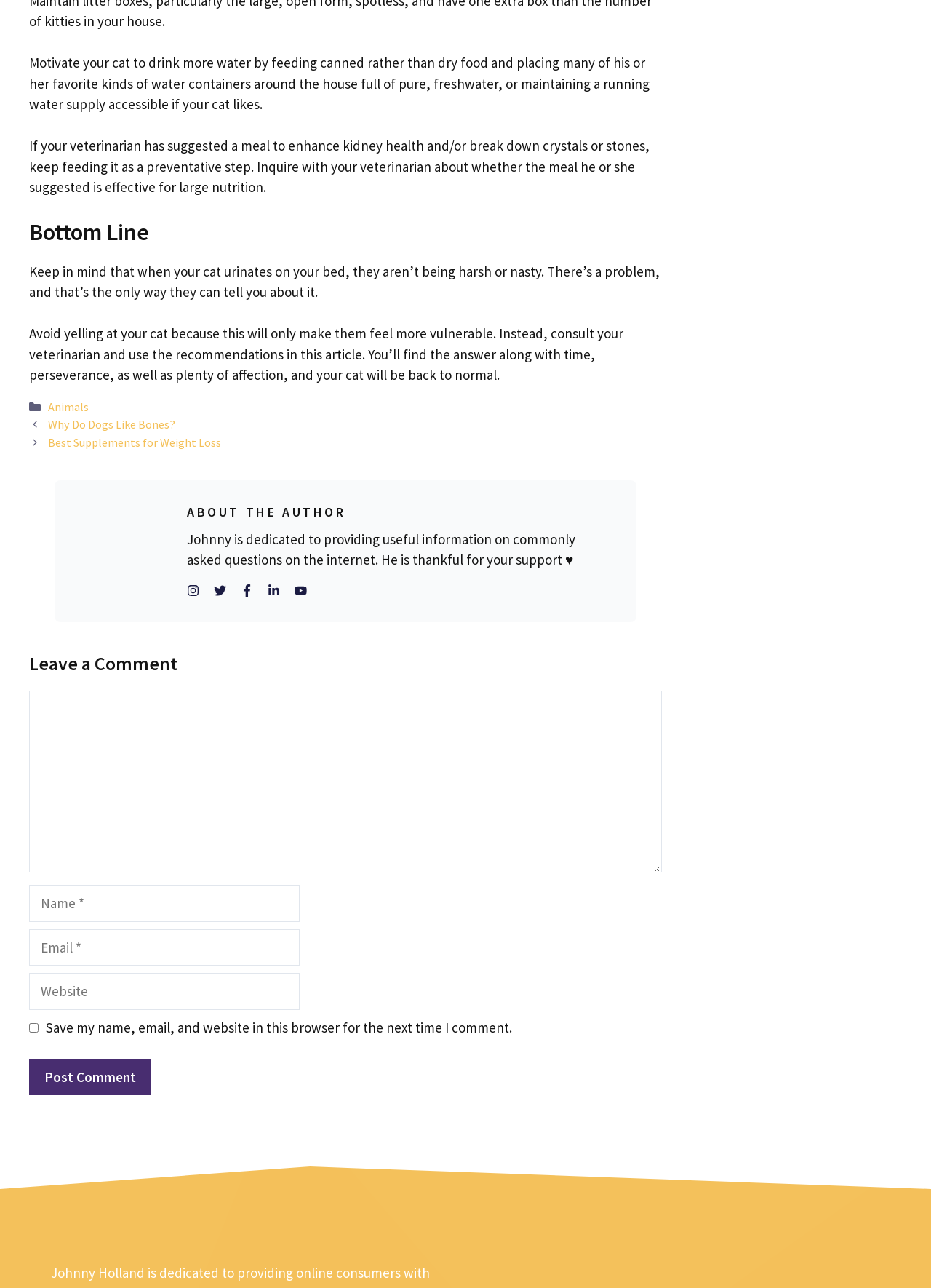Please give the bounding box coordinates of the area that should be clicked to fulfill the following instruction: "Click the 'Post Comment' button". The coordinates should be in the format of four float numbers from 0 to 1, i.e., [left, top, right, bottom].

[0.031, 0.822, 0.162, 0.85]